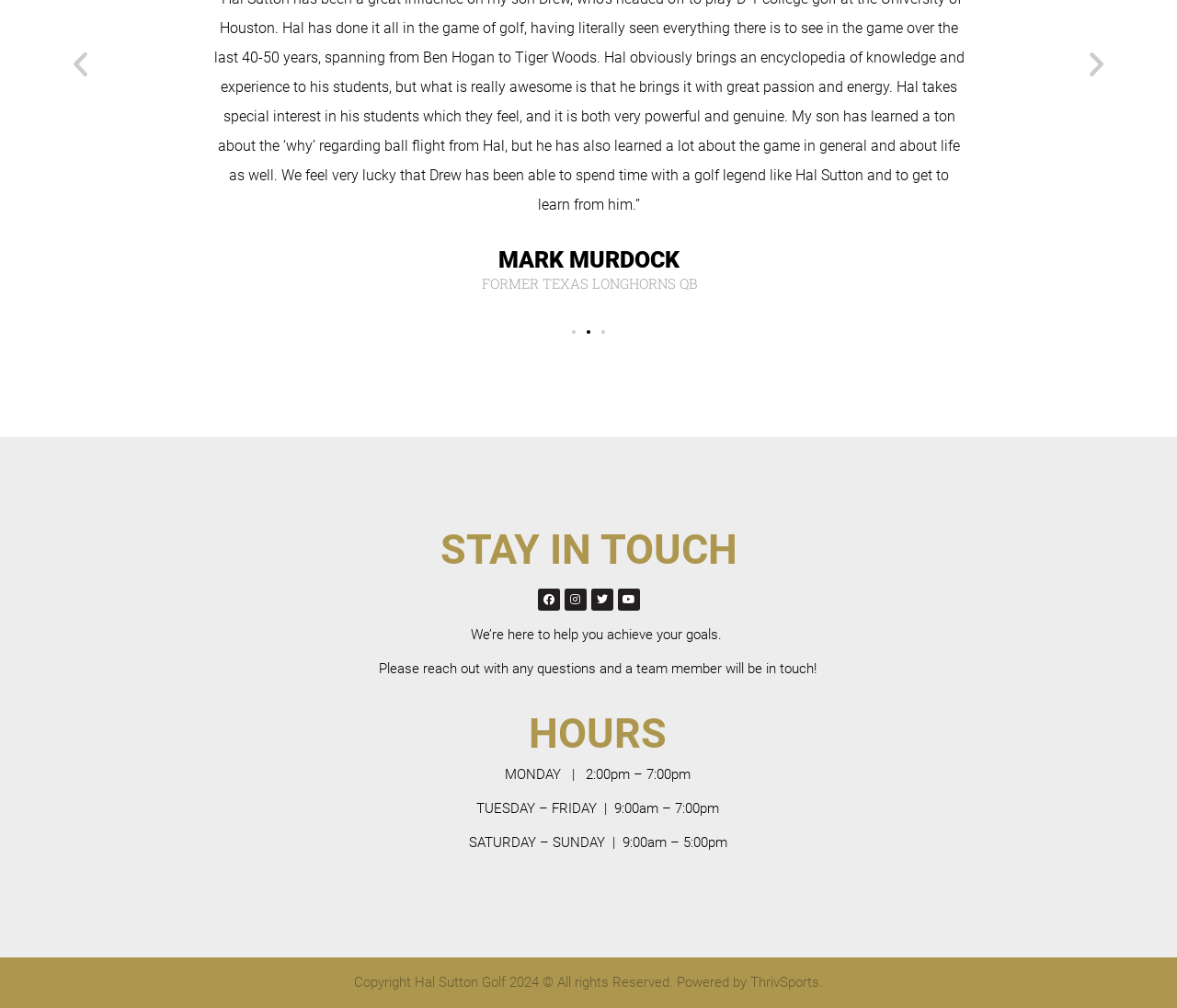Use a single word or phrase to answer the question: 
What is the name of the former Texas Longhorns QB?

Mark Murdock